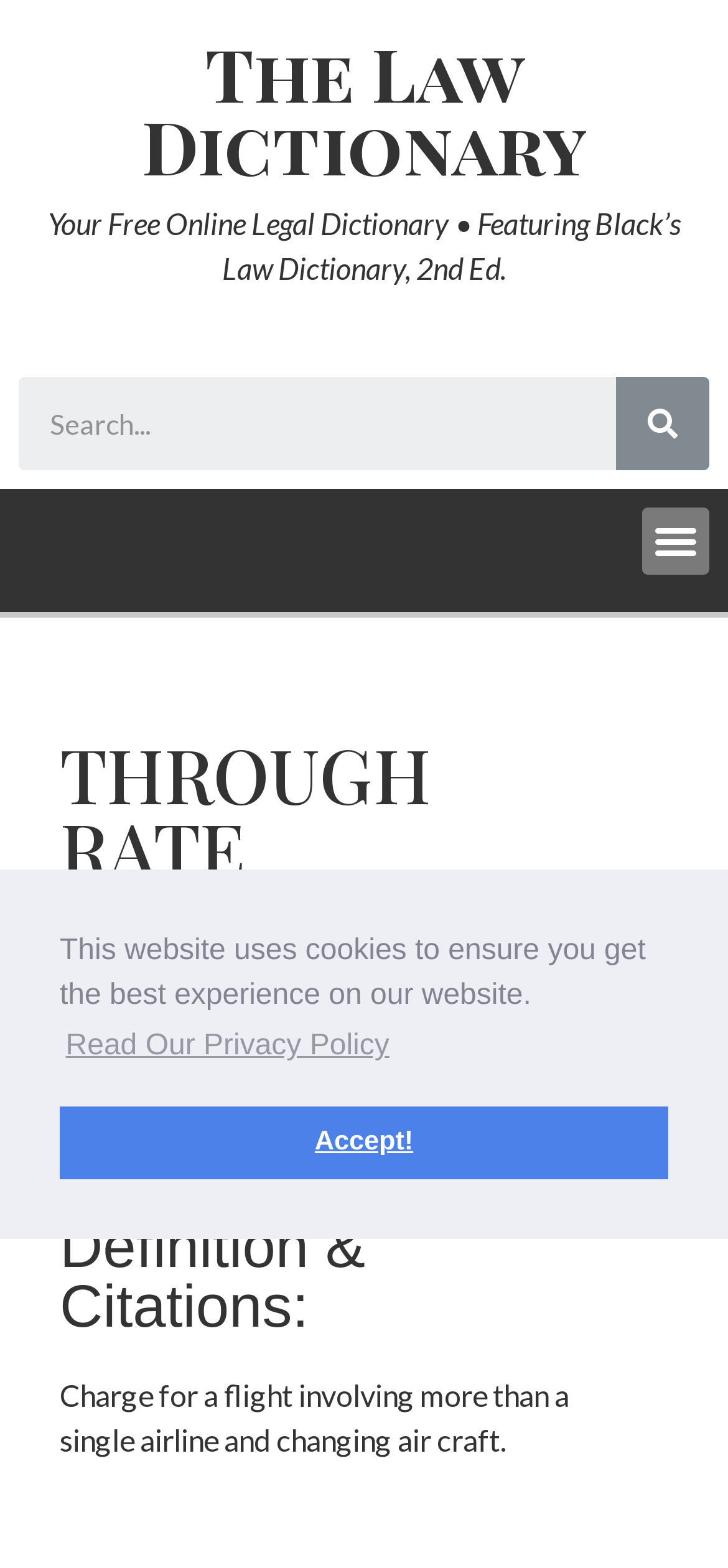Describe every aspect of the webpage comprehensively.

This webpage is about the legal definition of "THROUGH RATE" from Black's Law Dictionary, 2nd Edition. At the top, there is a dialog box for cookie consent, which is centered horizontally and takes up about a quarter of the screen's height. Within this dialog box, there is a static text describing the use of cookies, a "learn more about cookies" button, and a "dismiss cookie message" button.

Below the dialog box, there is a heading that reads "The Law Dictionary" on the top-left corner of the screen. Next to it, there is a link with the same text. Below this heading, there is a static text that describes the website as a free online legal dictionary featuring Black's Law Dictionary, 2nd Ed.

On the top-right corner, there is a search bar with a searchbox and a "Search" button. The search button has an image of a magnifying glass. Next to the search bar, there is a "Menu Toggle" button.

The main content of the webpage is divided into sections. The first section has a heading that reads "THROUGH RATE Definition & Legal Meaning". The second section has a heading that reads "Definition & Citations:". Below this heading, there is a static text that defines "THROUGH RATE" as a charge for a flight involving more than a single airline and changing air craft.